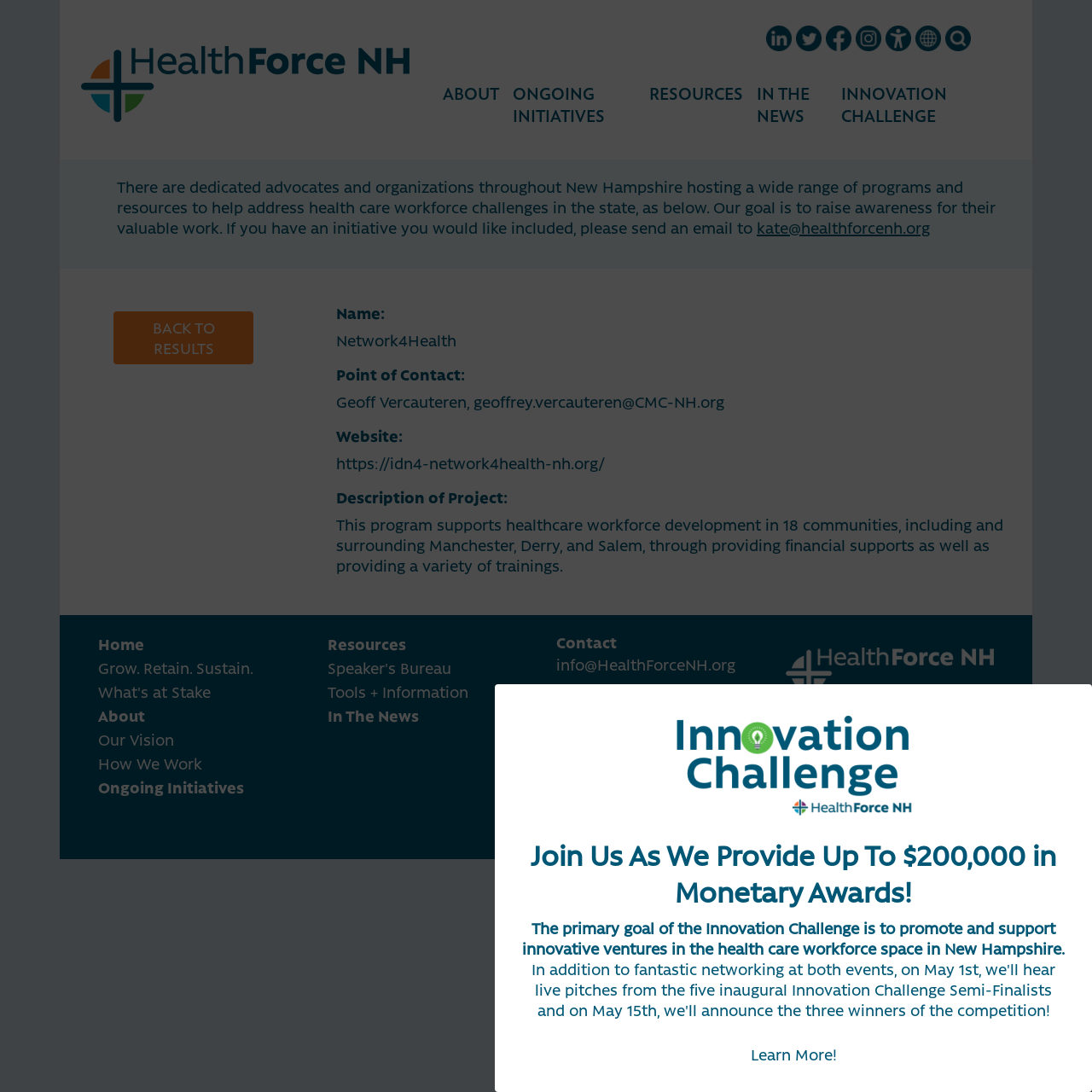Identify and provide the bounding box coordinates of the UI element described: "Tools + Information". The coordinates should be formatted as [left, top, right, bottom], with each number being a float between 0 and 1.

[0.3, 0.624, 0.429, 0.643]